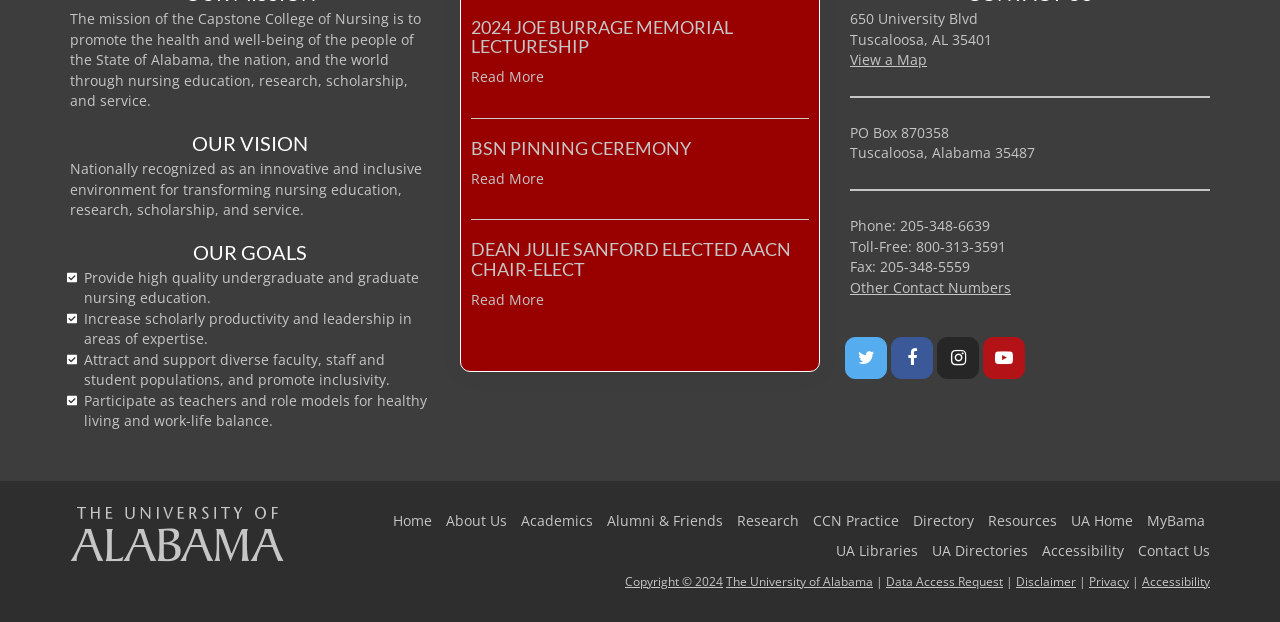Please locate the bounding box coordinates of the region I need to click to follow this instruction: "Follow the university on Twitter".

[0.661, 0.544, 0.692, 0.608]